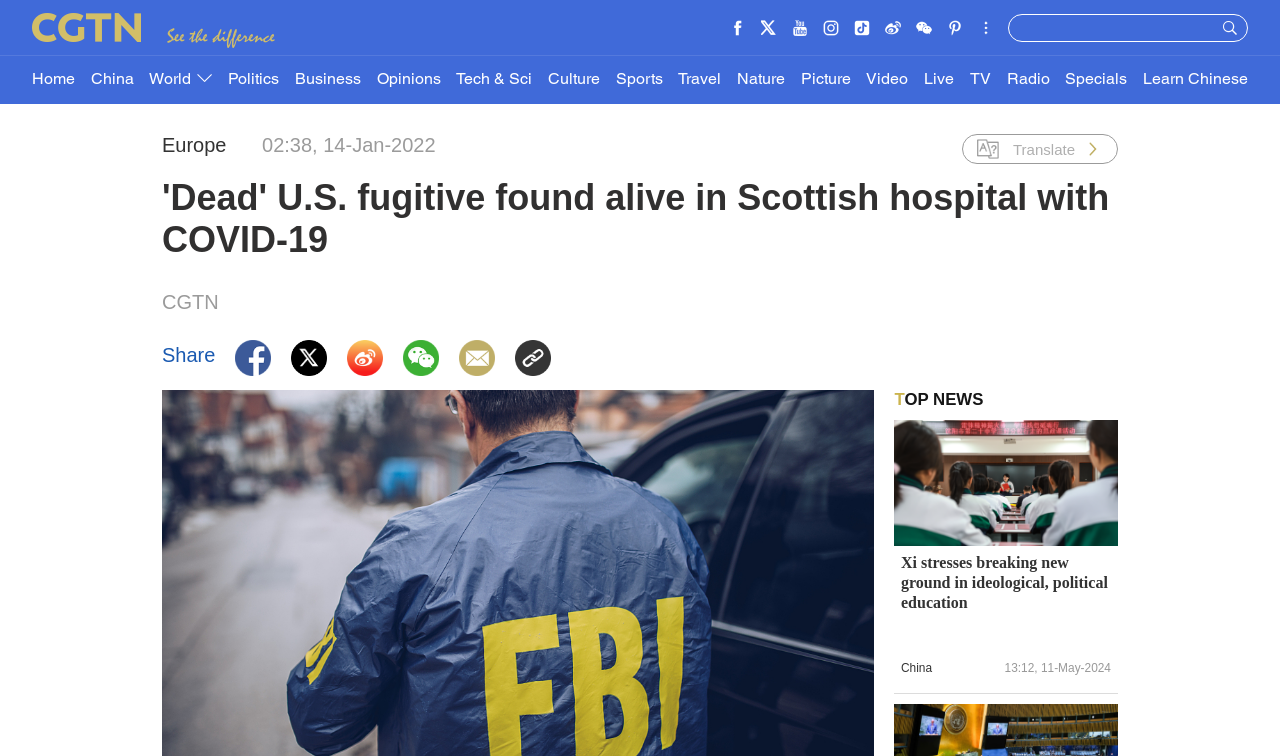Offer a meticulous caption that includes all visible features of the webpage.

This webpage appears to be a news article from CGTN, a Chinese news organization. The title of the article is "'Dead' U.S. fugitive found alive in Scottish hospital with COVID-19". 

At the top of the page, there are several links to different sections of the website, including "Home", "China", "World", "Politics", and others. Below these links, there is a section with the title "Europe" and a timestamp "02:38, 14-Jan-2022". 

The main article is divided into two columns. The left column contains the article text, which describes a man wanted for sexual assault charges in the U.S. who was found alive in a Scottish hospital with COVID-19 after faking his own death. 

The right column contains several links to other news articles, including "Xi stresses breaking new ground in ideological, political education", with an accompanying image. There are also several social media links and a "Translate" button. 

At the bottom of the page, there are more links to other news articles and a "Share" button. There are also several images, likely representing social media platforms, and a "CGTN" logo.